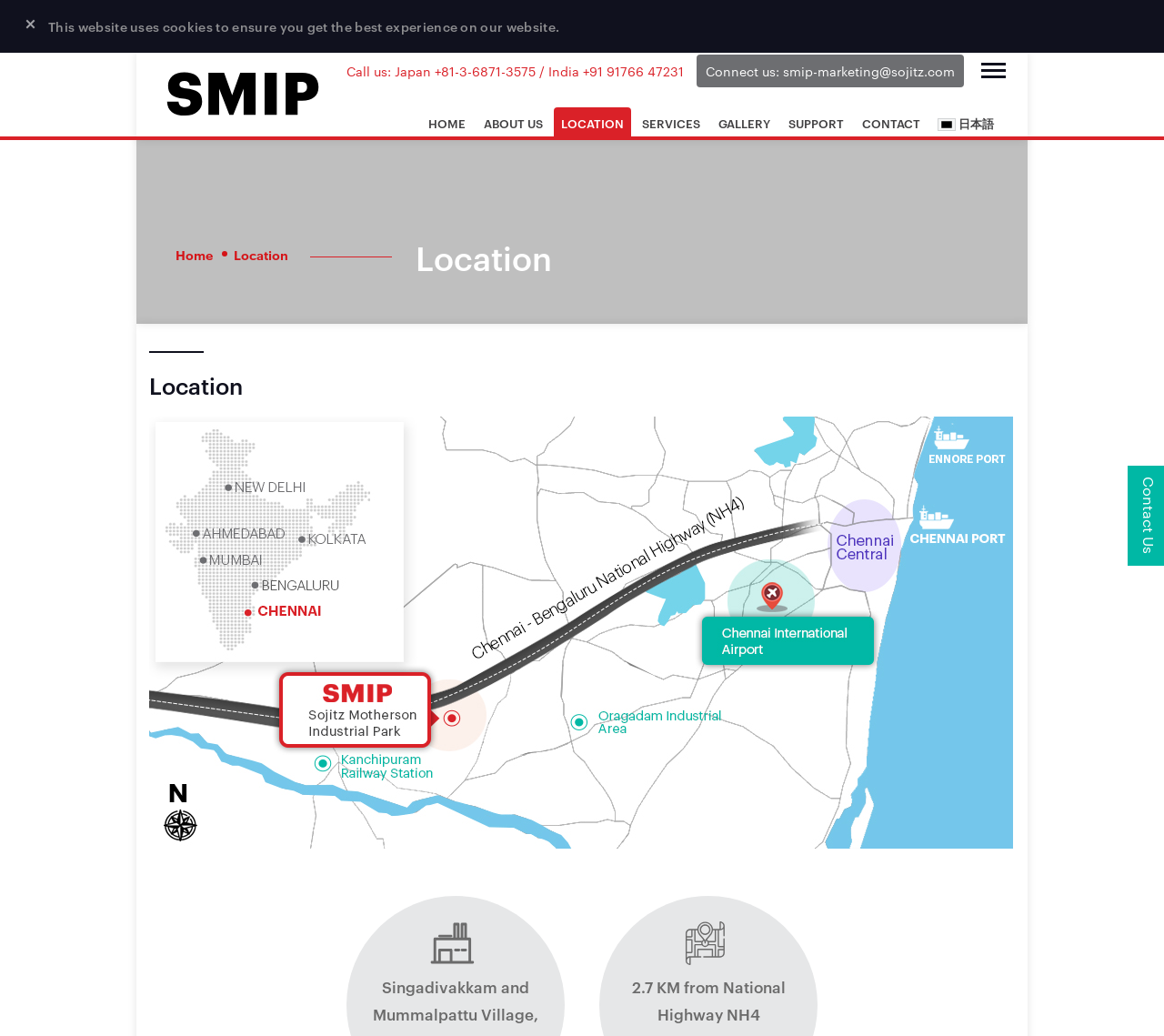Highlight the bounding box coordinates of the region I should click on to meet the following instruction: "Go to the LOCATION page".

[0.476, 0.104, 0.542, 0.134]